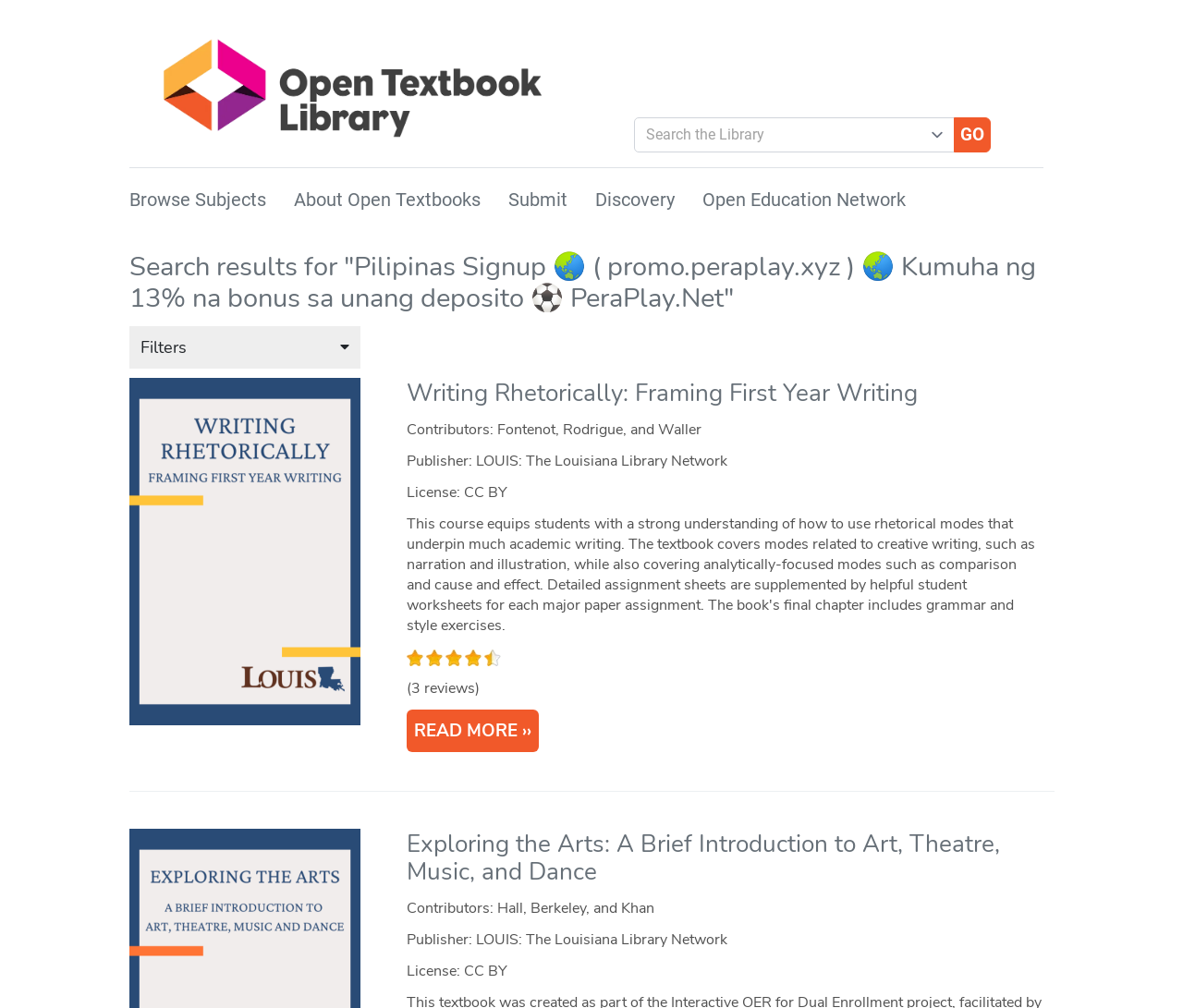Please determine the bounding box coordinates of the clickable area required to carry out the following instruction: "Read more about Writing Rhetorically: Framing First Year Writing". The coordinates must be four float numbers between 0 and 1, represented as [left, top, right, bottom].

[0.109, 0.536, 0.305, 0.556]